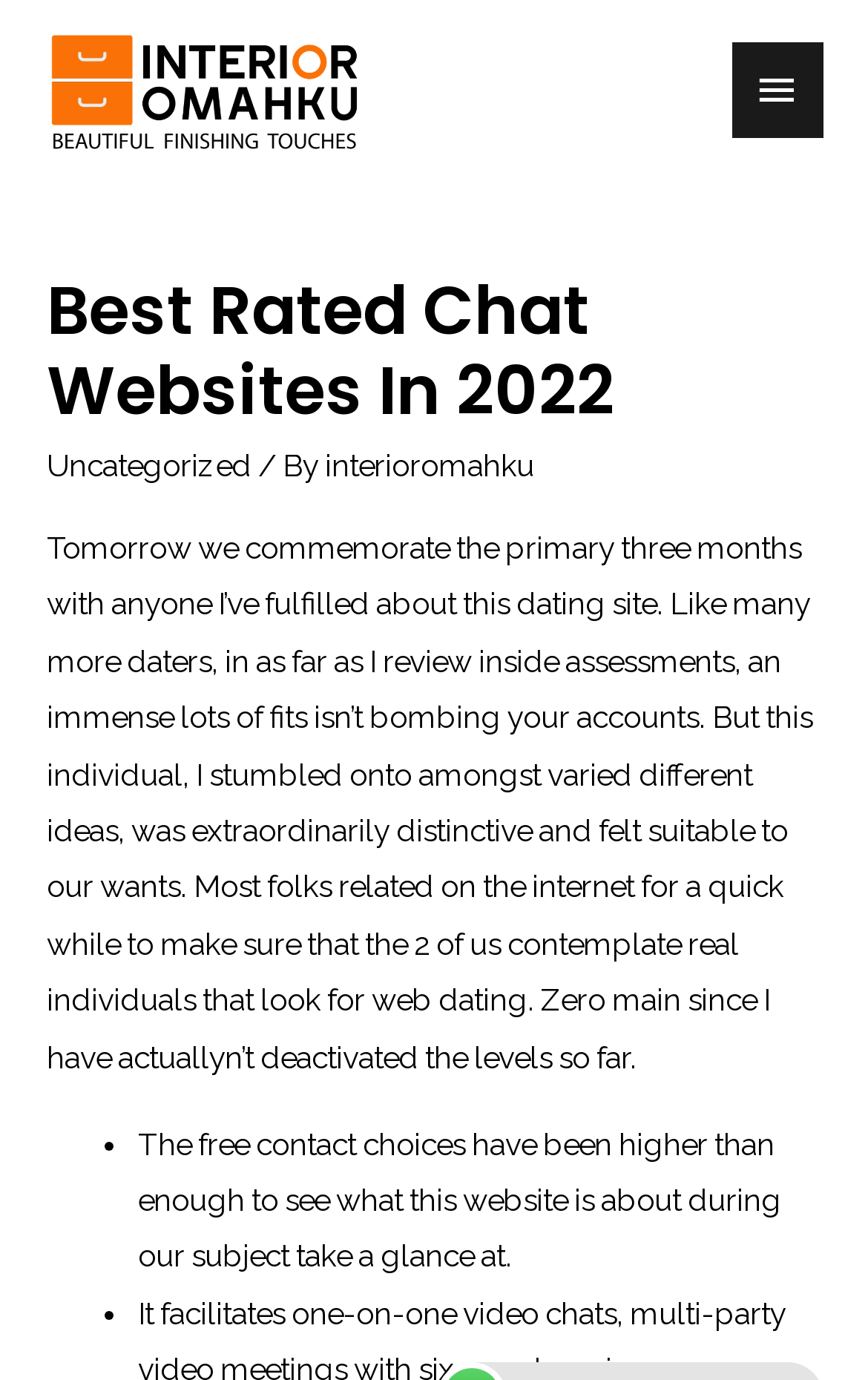What is the author's intention in sharing their experience?
Can you offer a detailed and complete answer to this question?

The author shares their experience of using the dating site, including their successes and failures, in order to help others who may be considering using the site. The author's intention is to provide an honest review of the site and its features.